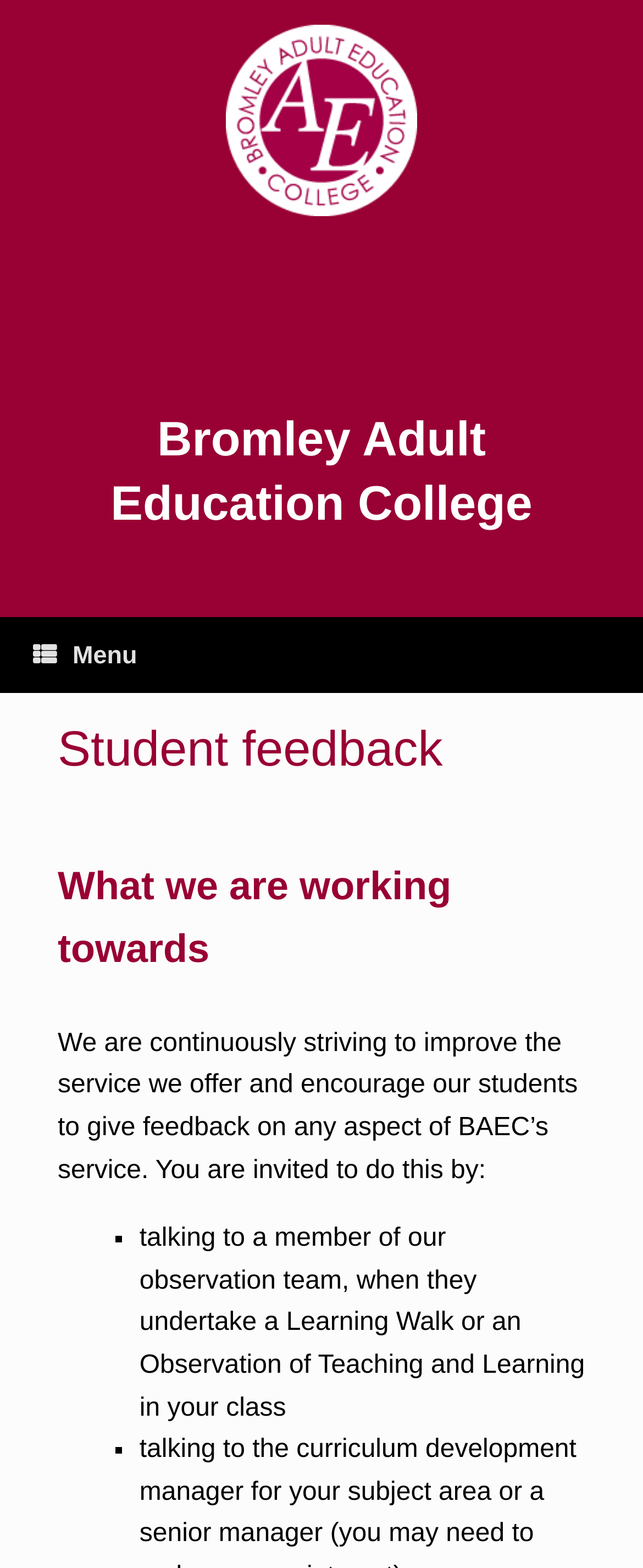What is the icon name of the menu button?
Please elaborate on the answer to the question with detailed information.

By looking at the link element on the webpage, I can see that the icon name of the menu button is 'Menu'.